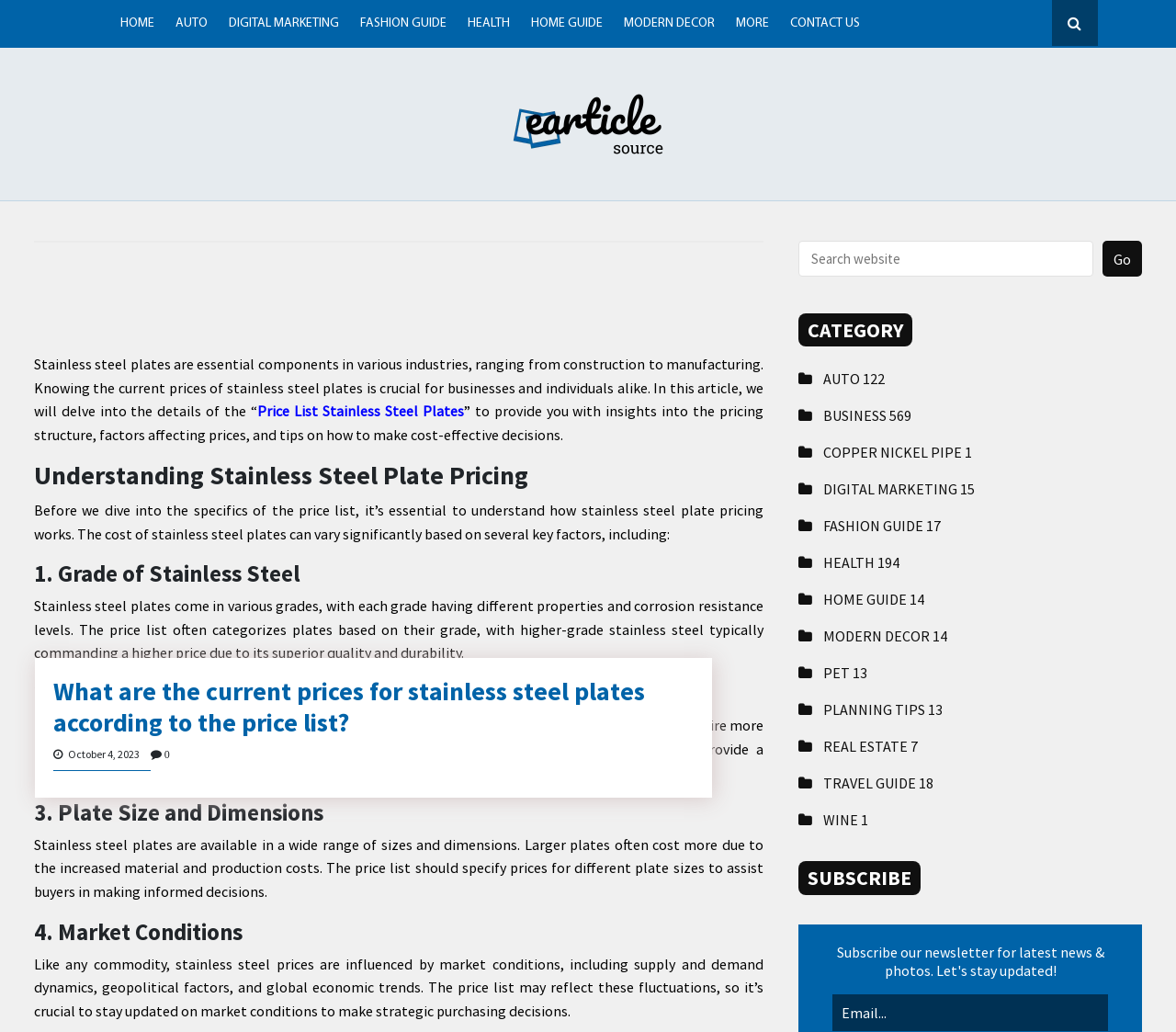What is the purpose of the article?
Look at the image and respond with a one-word or short phrase answer.

To provide insights into stainless steel plate pricing